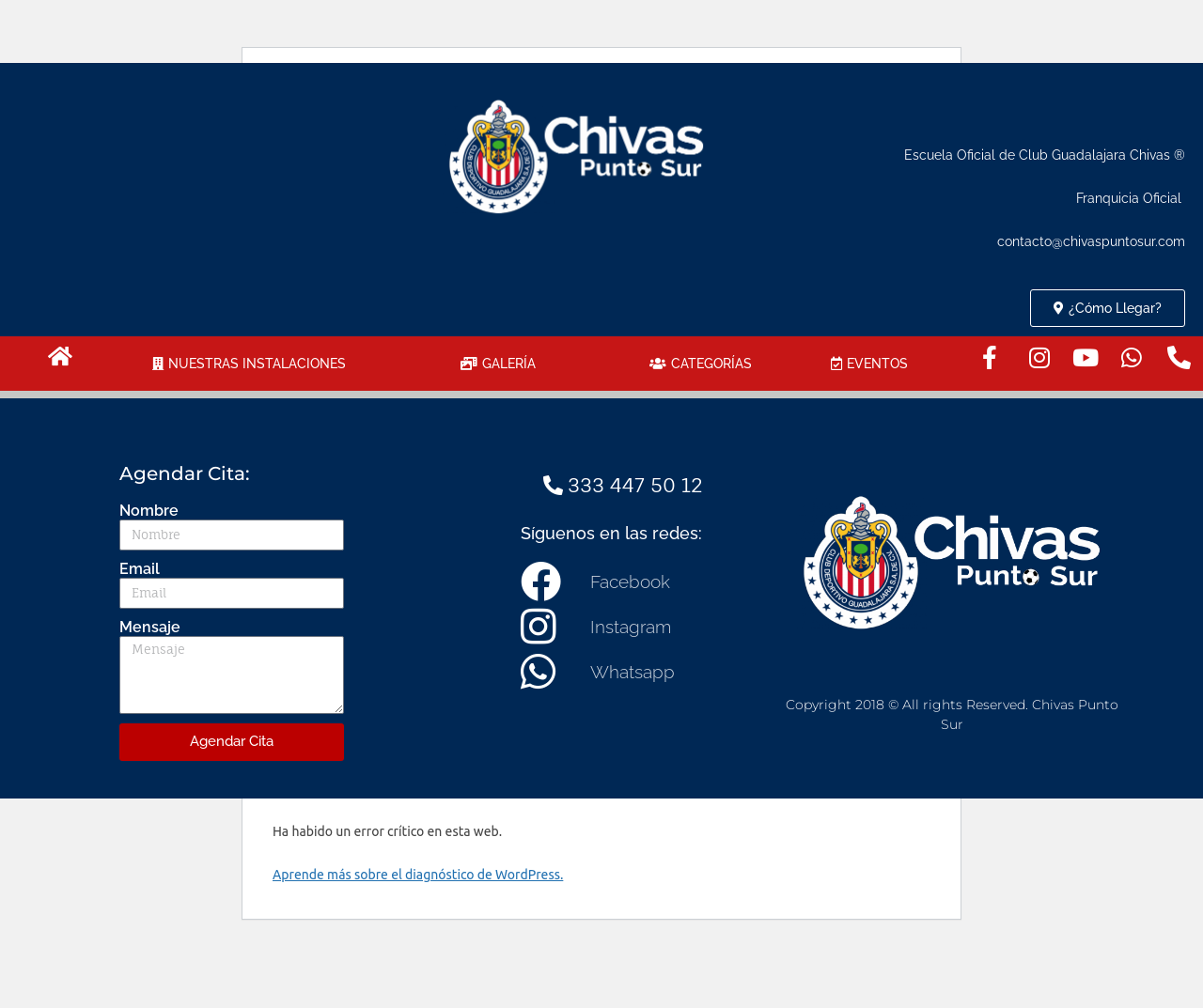Locate the bounding box coordinates of the region to be clicked to comply with the following instruction: "Explore Multinationella företag exempel". The coordinates must be four float numbers between 0 and 1, in the form [left, top, right, bottom].

None